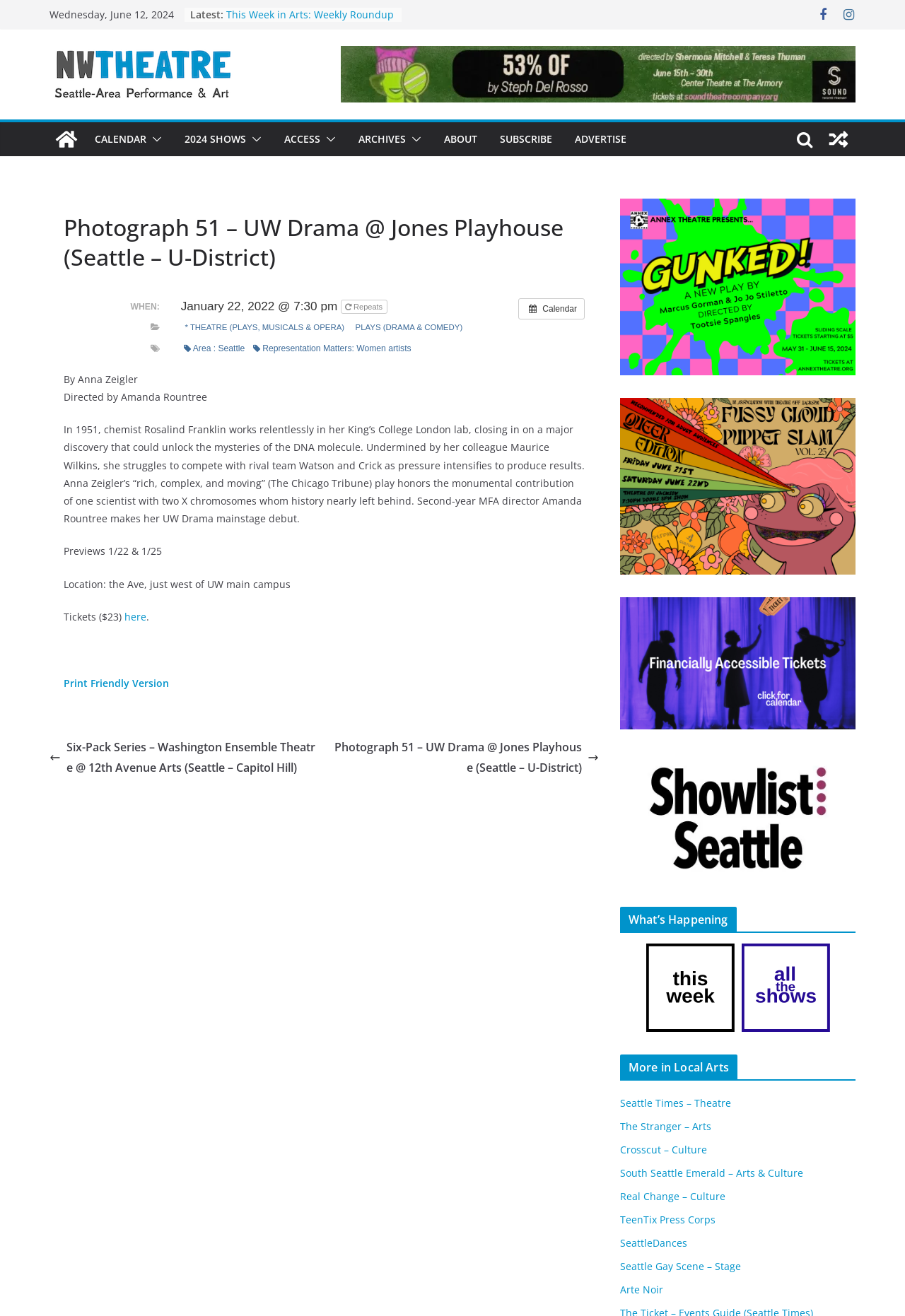Refer to the image and offer a detailed explanation in response to the question: What is the date of the event?

I found the answer by looking at the 'WHEN:' section, which indicates the date and time of the event. The date is specified as January 22, 2022.